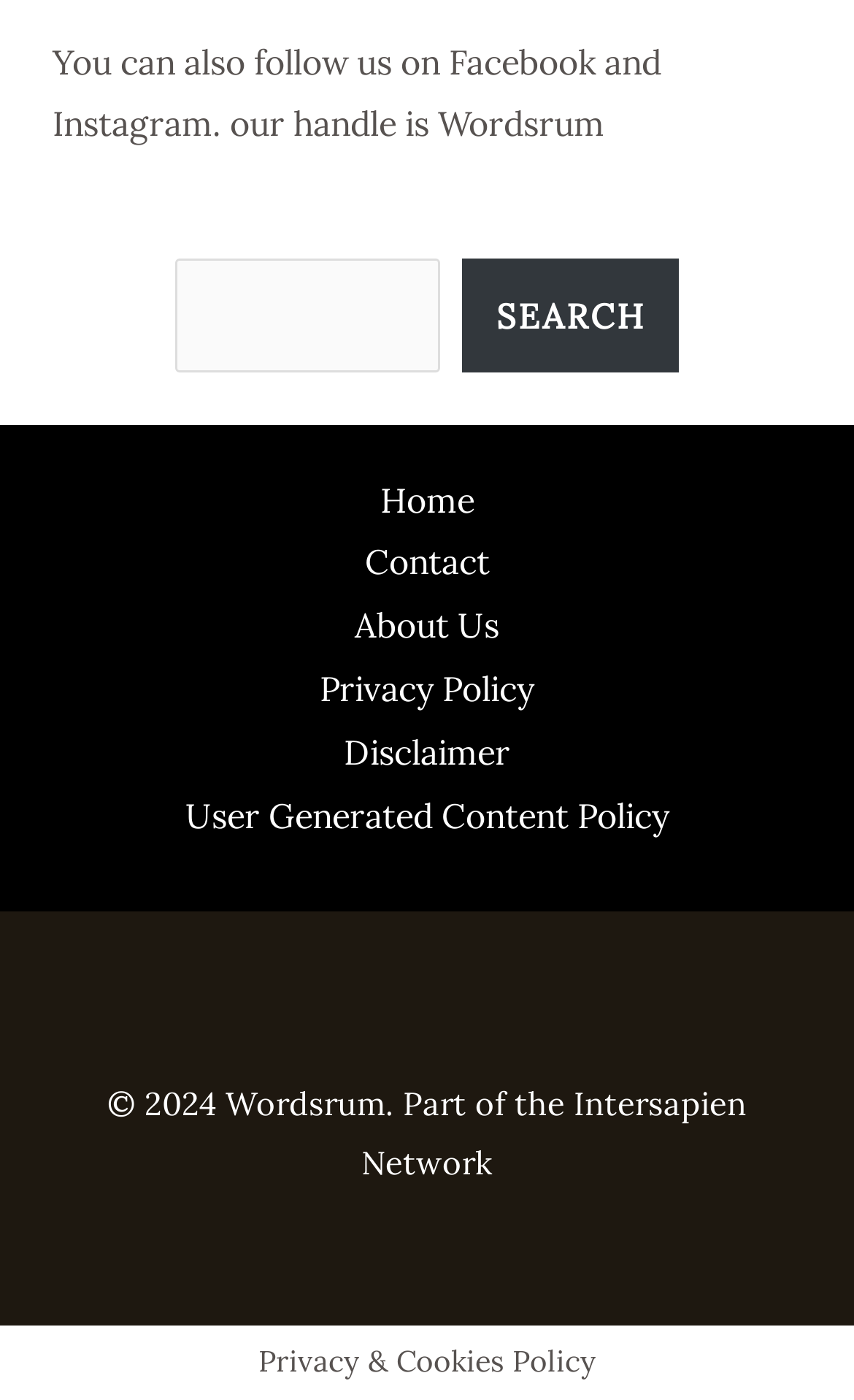Bounding box coordinates are given in the format (top-left x, top-left y, bottom-right x, bottom-right y). All values should be floating point numbers between 0 and 1. Provide the bounding box coordinate for the UI element described as: ↑

None